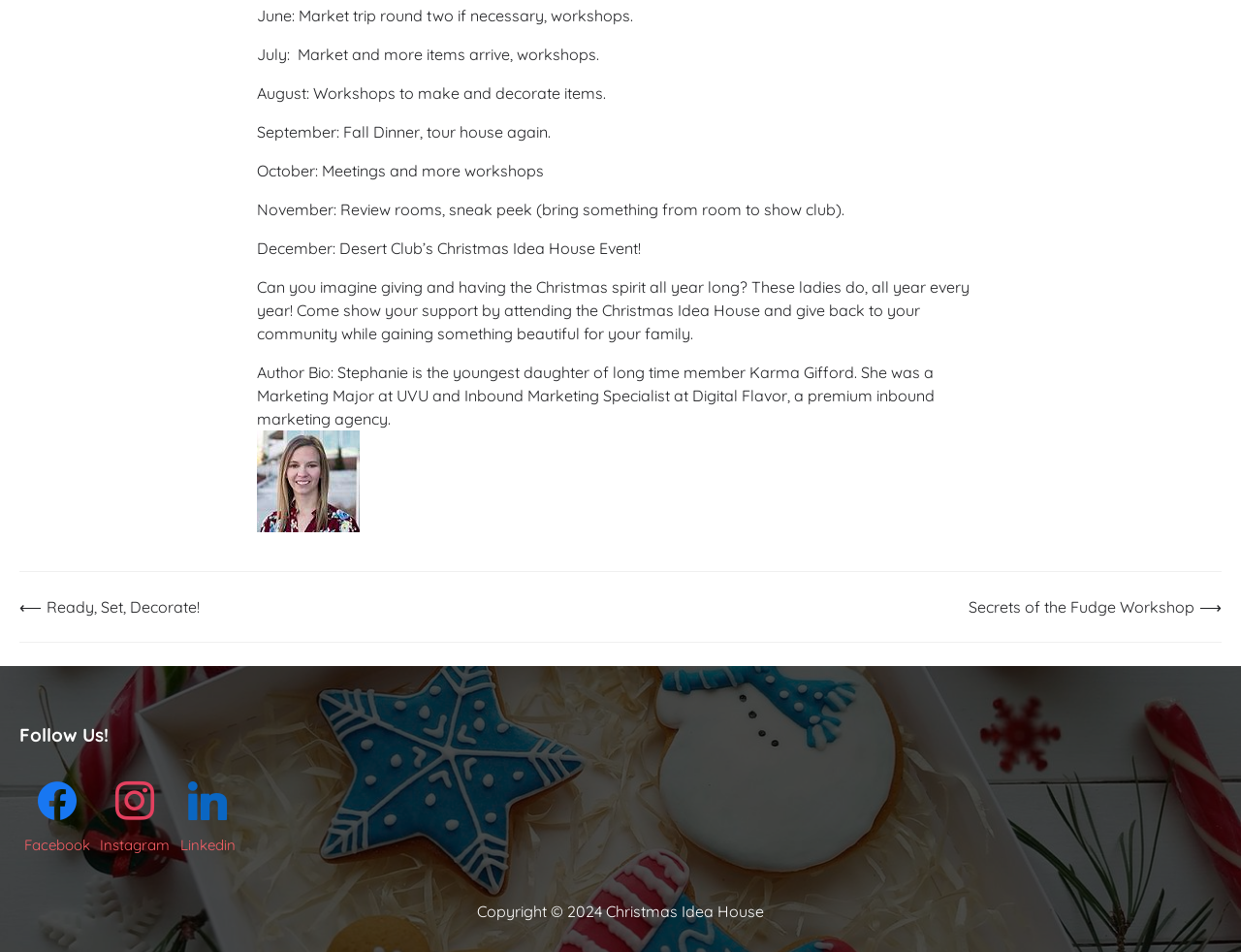What is the navigation section title?
Your answer should be a single word or phrase derived from the screenshot.

Post navigation